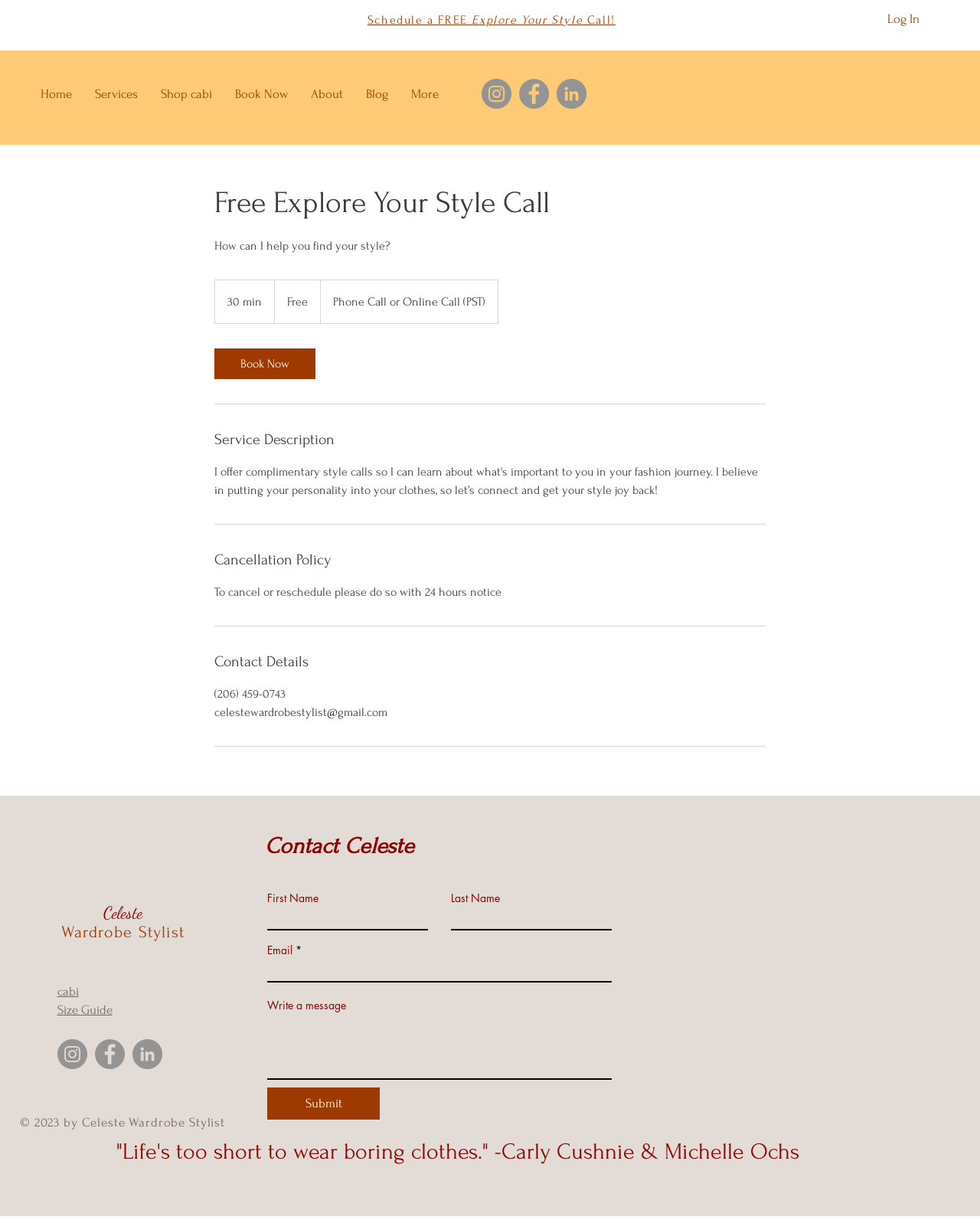Generate a thorough caption that explains the contents of the webpage.

This webpage is about Celeste Wardrobe Stylist, a fashion stylist offering personalized style calls. At the top of the page, there is a logo of Celeste WS, accompanied by a navigation menu with links to Home, Services, Shop cabi, Book Now, About, Blog, and More. Below the navigation menu, there is a social bar with links to Instagram, Facebook, and LinkedIn.

The main content of the page is divided into sections. The first section is about the Free Explore Your Style Call, which includes a heading, a brief description, and details about the call, such as duration and cancellation policy. There is also a "Book Now" link and a separator line below.

The next section is about the service description, followed by a section on cancellation policy, and then contact details, including phone number and email address. There are separator lines between each section.

At the bottom of the page, there is a footer section with links to cabi, Size Guide, and social media platforms. There is also a copyright notice and a quote about fashion. On the right side of the footer, there is a contact form with fields for first name, last name, email, and a message, along with a "Submit" button.

Throughout the page, there are several headings, links, and buttons, making it easy to navigate and find the desired information.